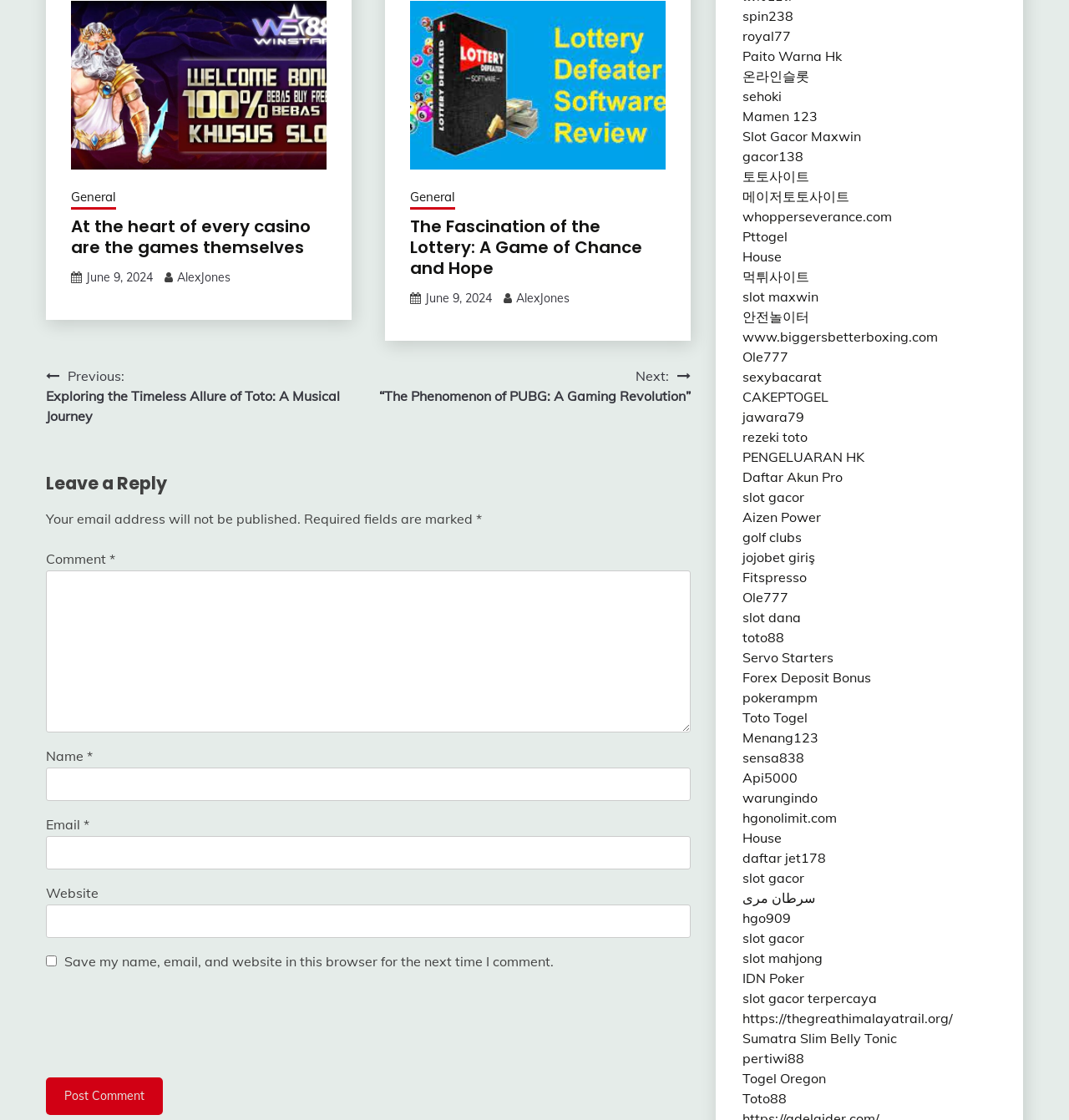What is the navigation section below the posts for?
Based on the screenshot, answer the question with a single word or phrase.

To navigate to previous or next post